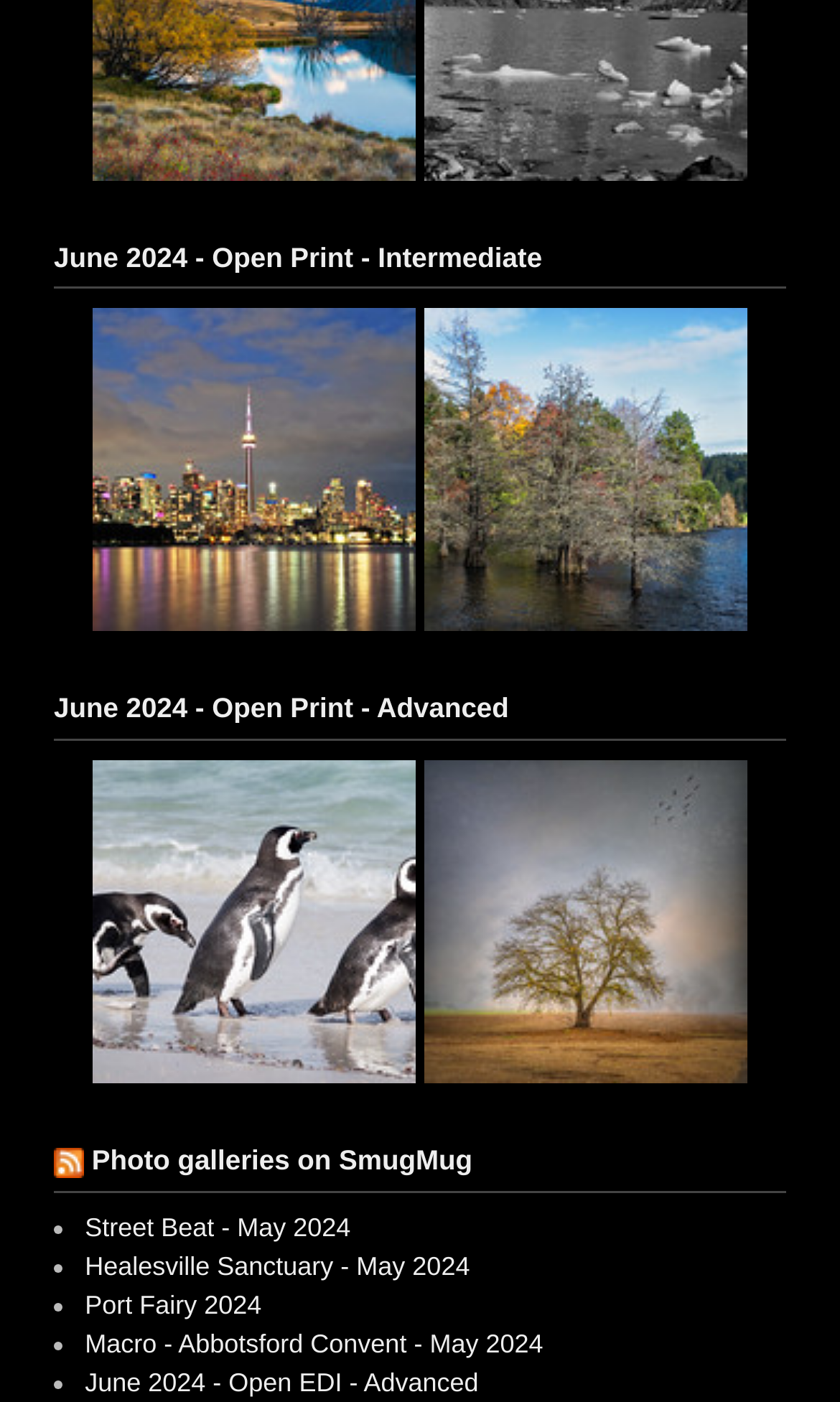How many links are there under the 'RSS Photo galleries on SmugMug' heading?
From the screenshot, supply a one-word or short-phrase answer.

2